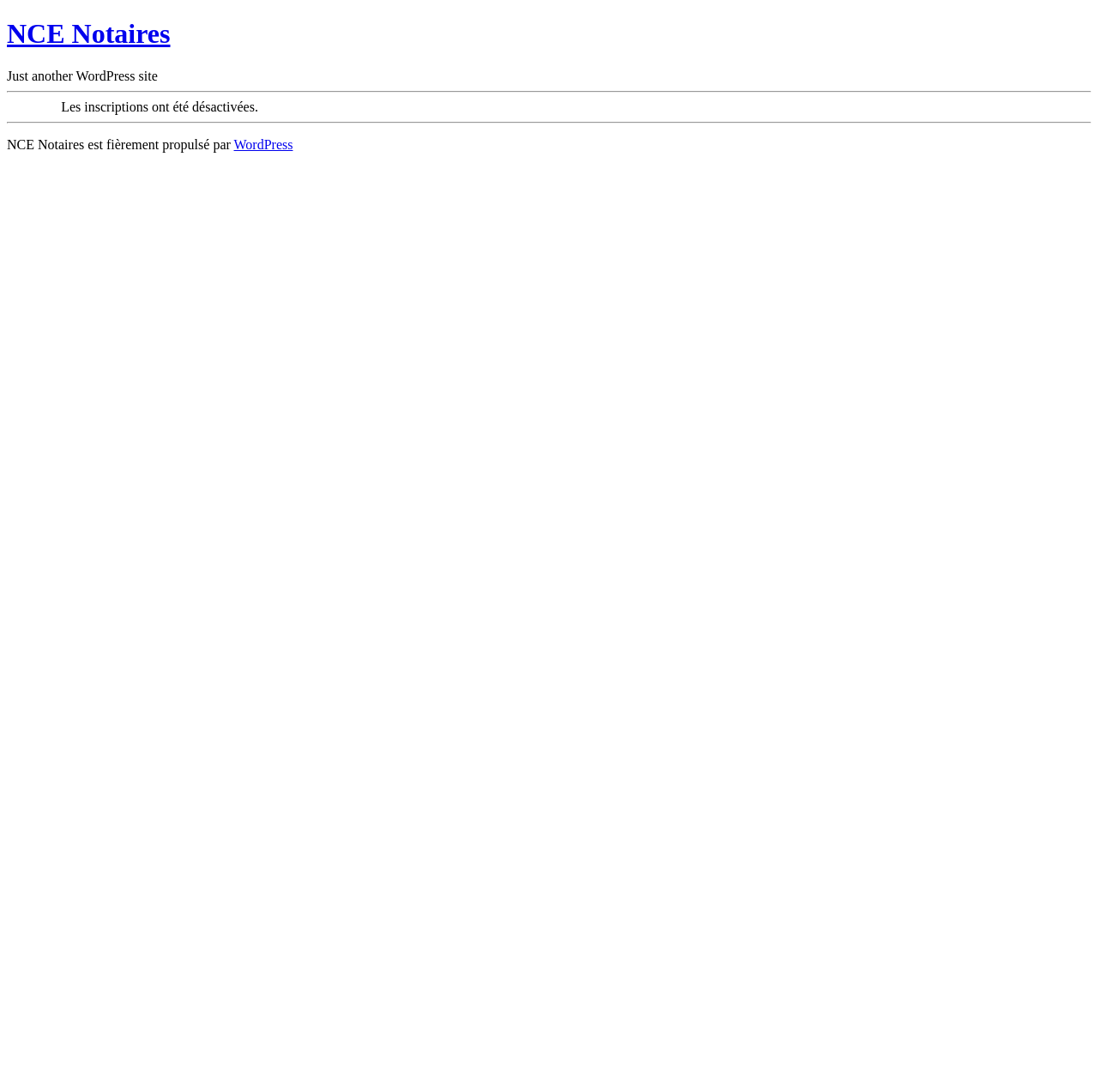Articulate a complete and detailed caption of the webpage elements.

The webpage is titled "NCE Notaires – Just another WordPress site". At the top, there is a heading element displaying the title "NCE Notaires", which is also a clickable link. Below the title, there is a horizontal separator line.

The main content area is situated below the separator line, where a static text element is located, stating "Les inscriptions ont été désactivées." (meaning "Registrations have been disabled").

Another horizontal separator line is placed below the main content area, followed by a footer section. In the footer, there is a static text element that reads "NCE Notaires est fièrement propulsé par" (meaning "NCE Notaires is proudly powered by"), accompanied by a link to "WordPress".